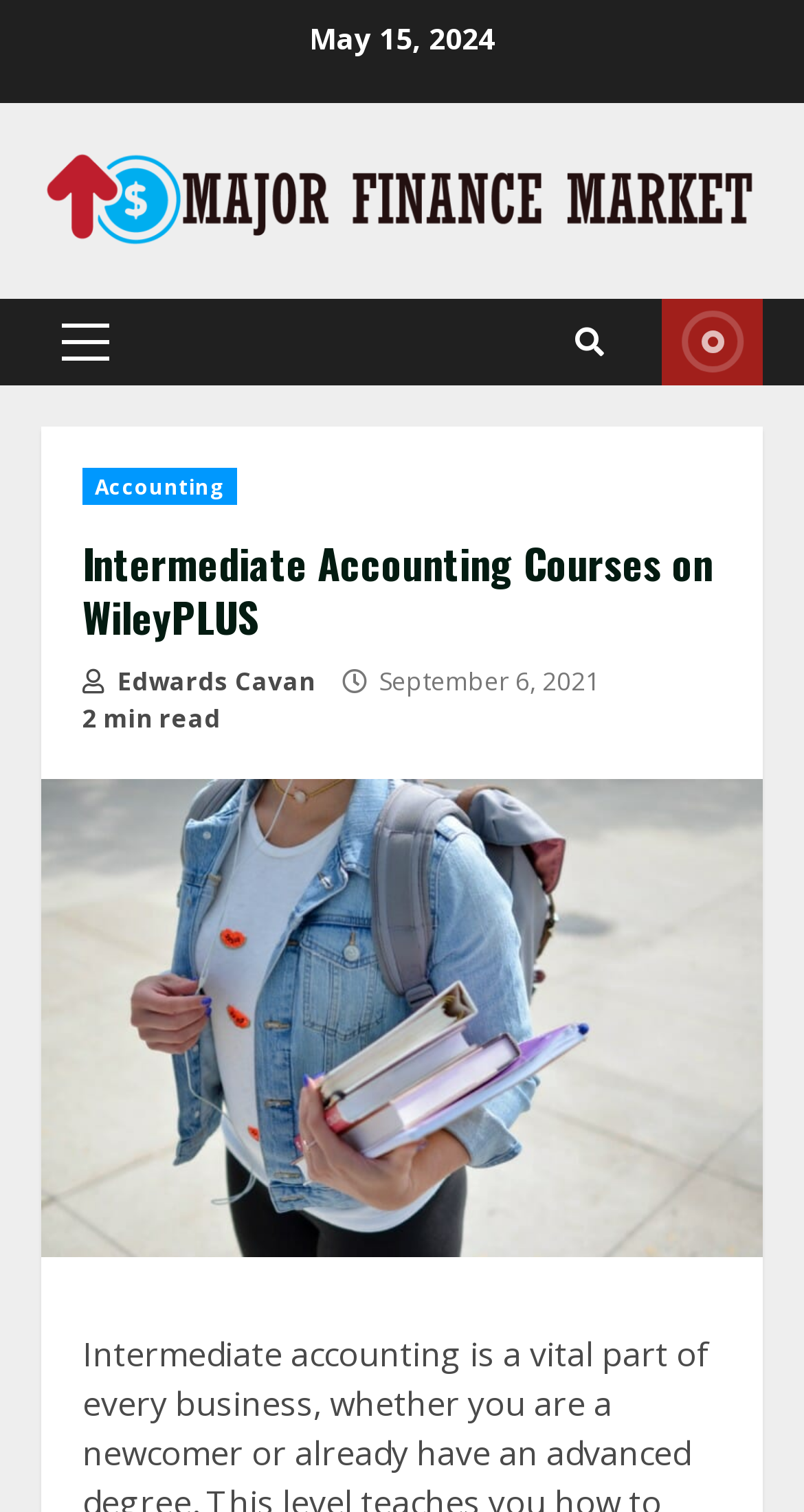Provide the bounding box coordinates for the UI element that is described by this text: "ESIA/SEA per country". The coordinates should be in the form of four float numbers between 0 and 1: [left, top, right, bottom].

None